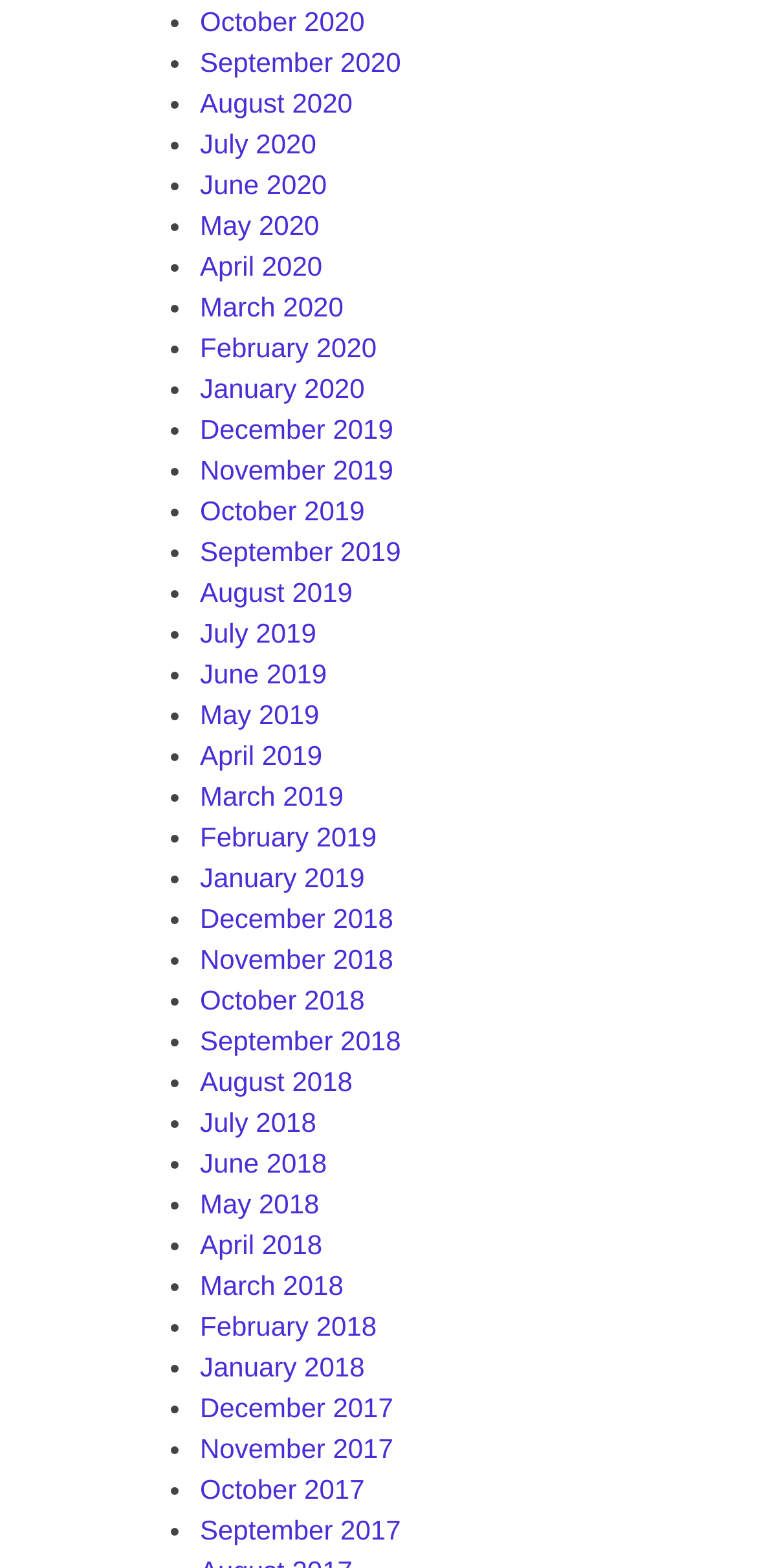What symbol is used to mark each month?
Answer the question using a single word or phrase, according to the image.

•